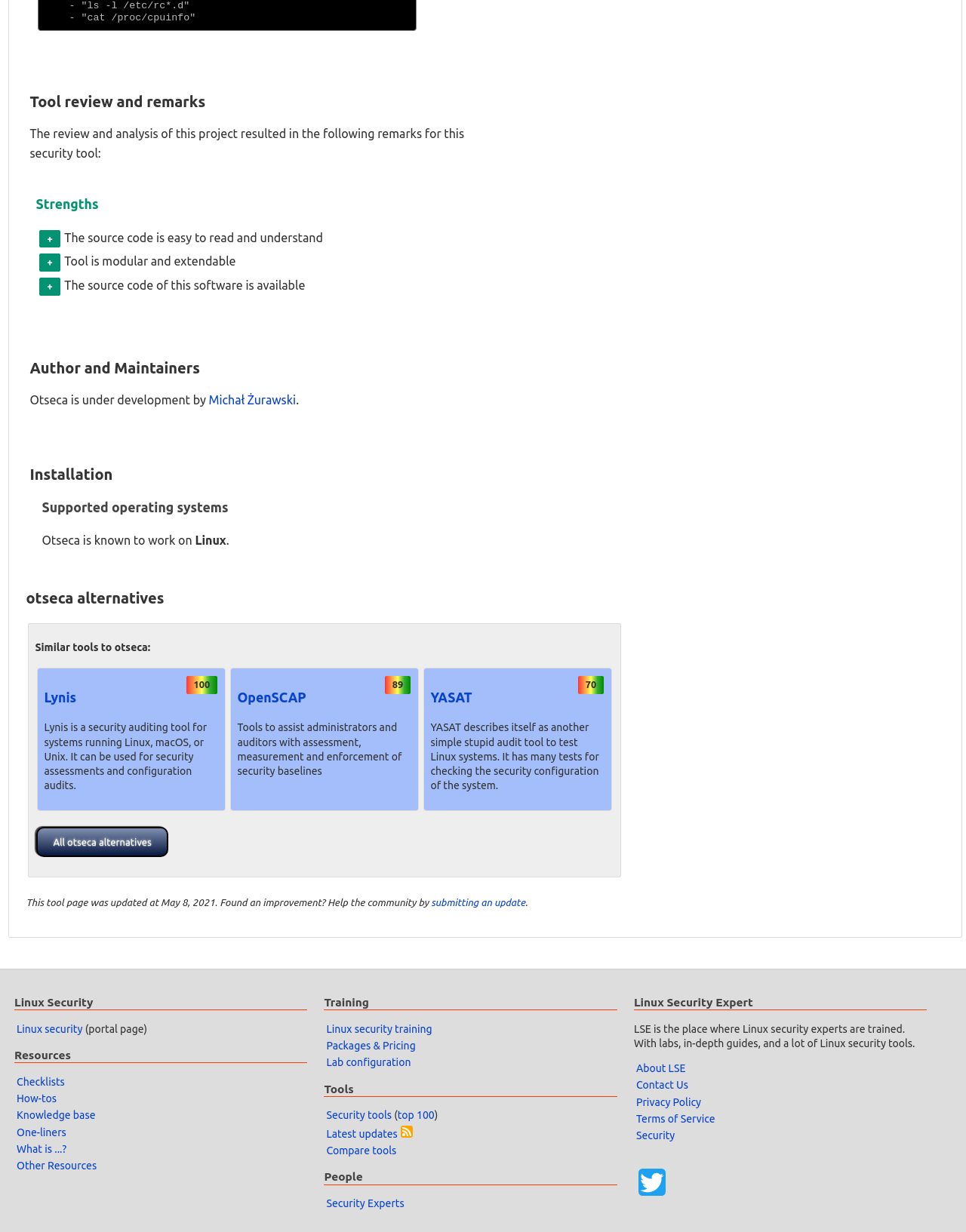Identify the bounding box coordinates for the element that needs to be clicked to fulfill this instruction: "Check Linux security training". Provide the coordinates in the format of four float numbers between 0 and 1: [left, top, right, bottom].

[0.338, 0.83, 0.447, 0.84]